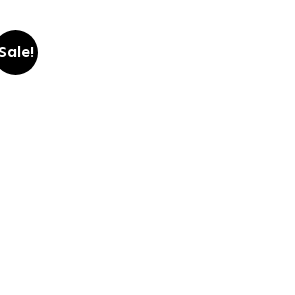What type of products is this image likely linked to?
Based on the image, answer the question with as much detail as possible.

The caption suggests that this image is likely linked to stylish clothing options, as it is described as perfect for grabbing the attention of shoppers browsing through apparel sections.